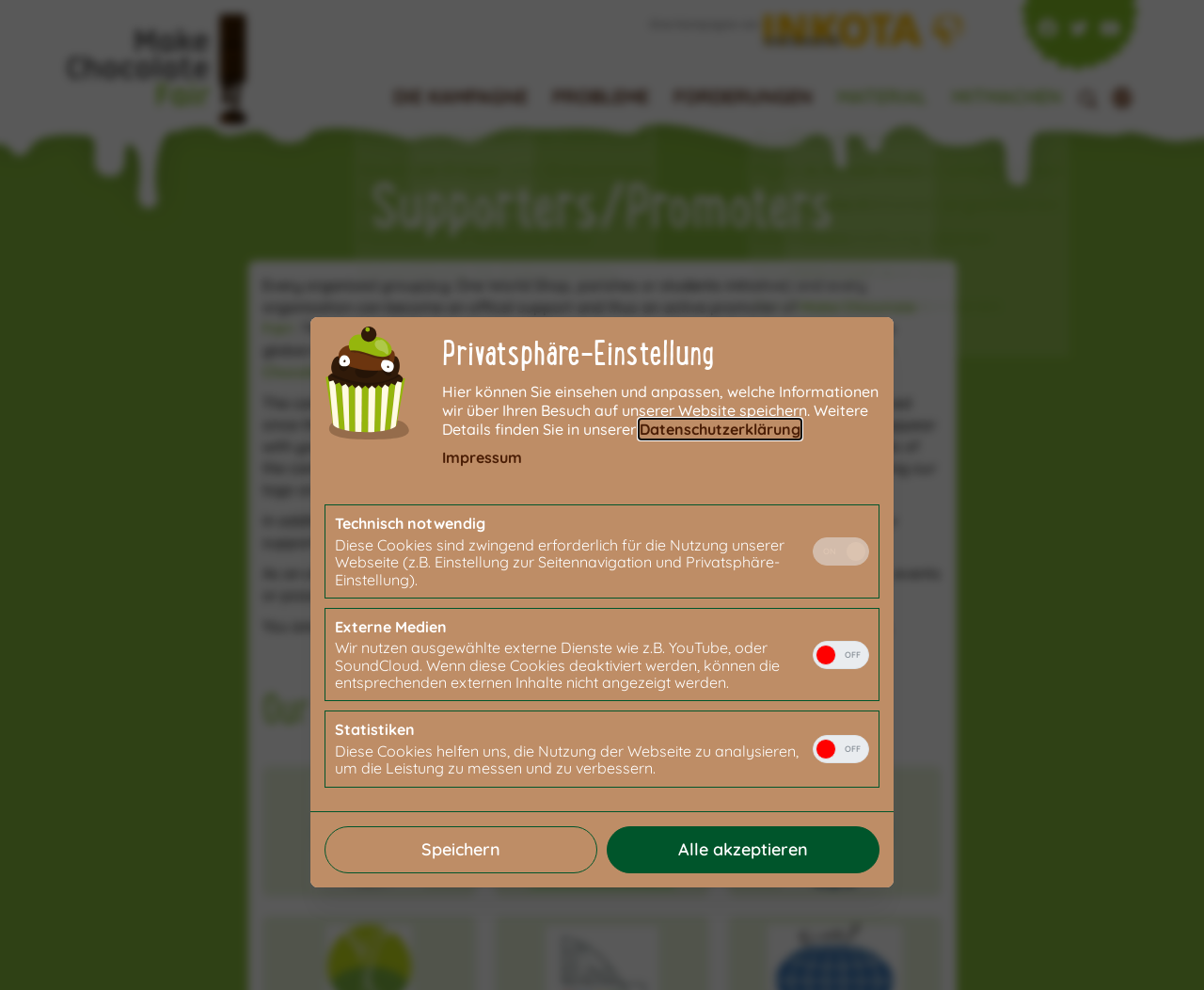Identify the bounding box coordinates of the region that should be clicked to execute the following instruction: "Click on the 'Spenden' link".

[0.636, 0.337, 0.888, 0.371]